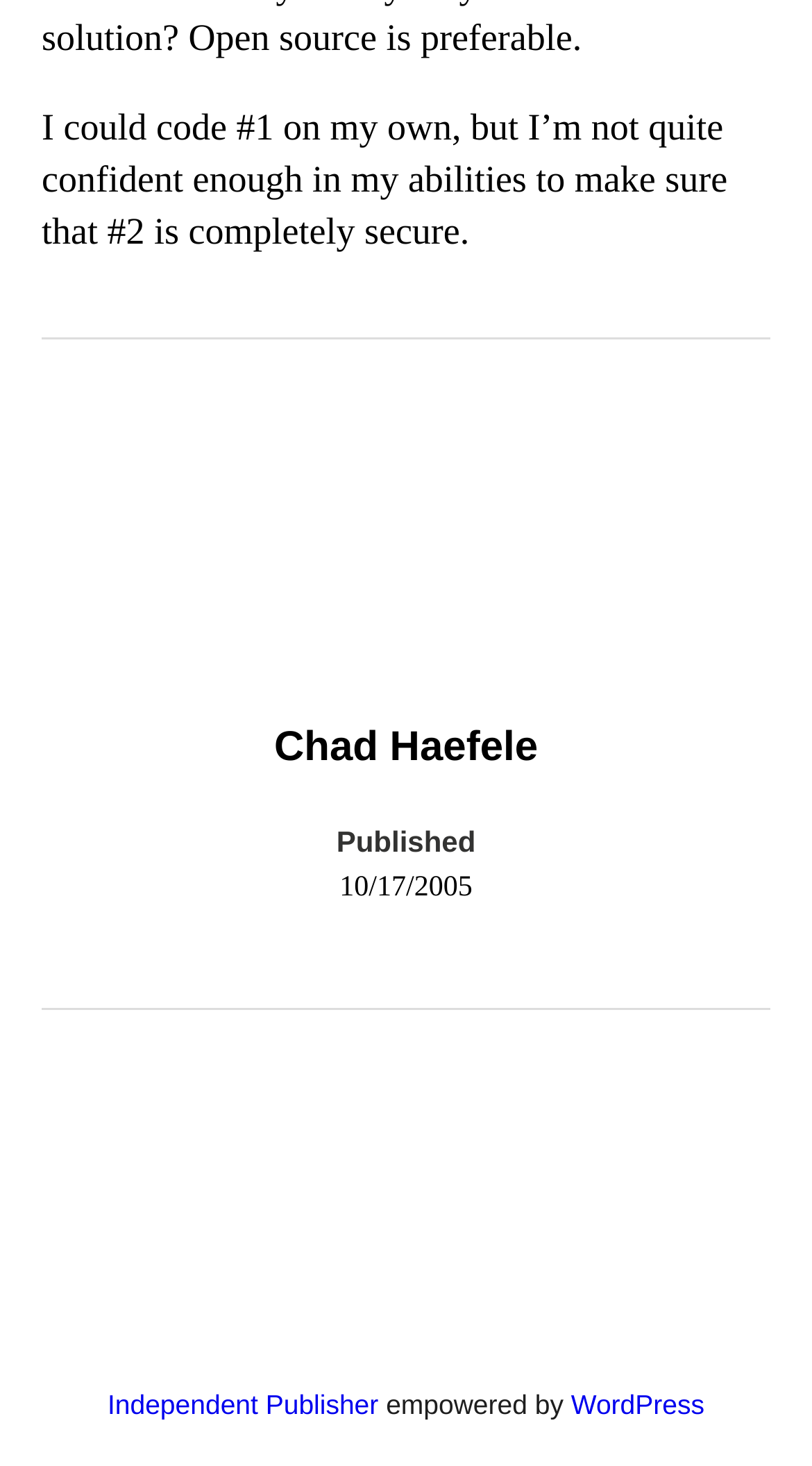Give a one-word or short phrase answer to this question: 
What type of publisher is mentioned in the footer?

Independent Publisher